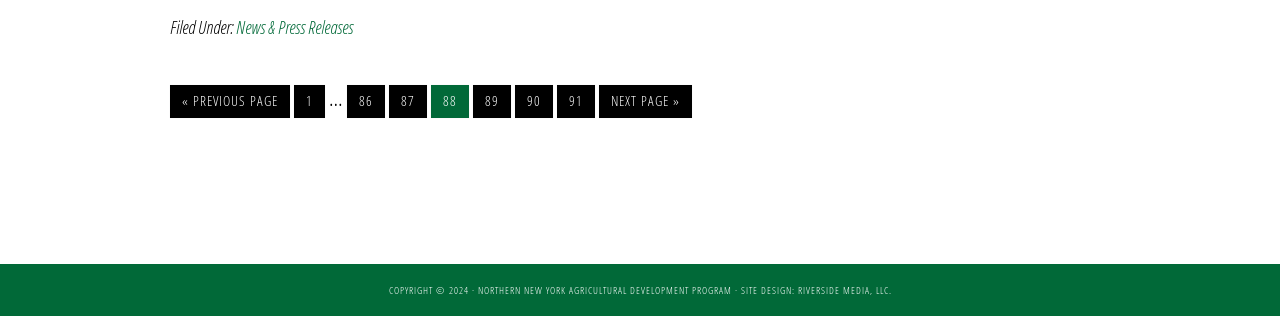Kindly determine the bounding box coordinates for the area that needs to be clicked to execute this instruction: "go to previous page".

[0.133, 0.268, 0.227, 0.372]